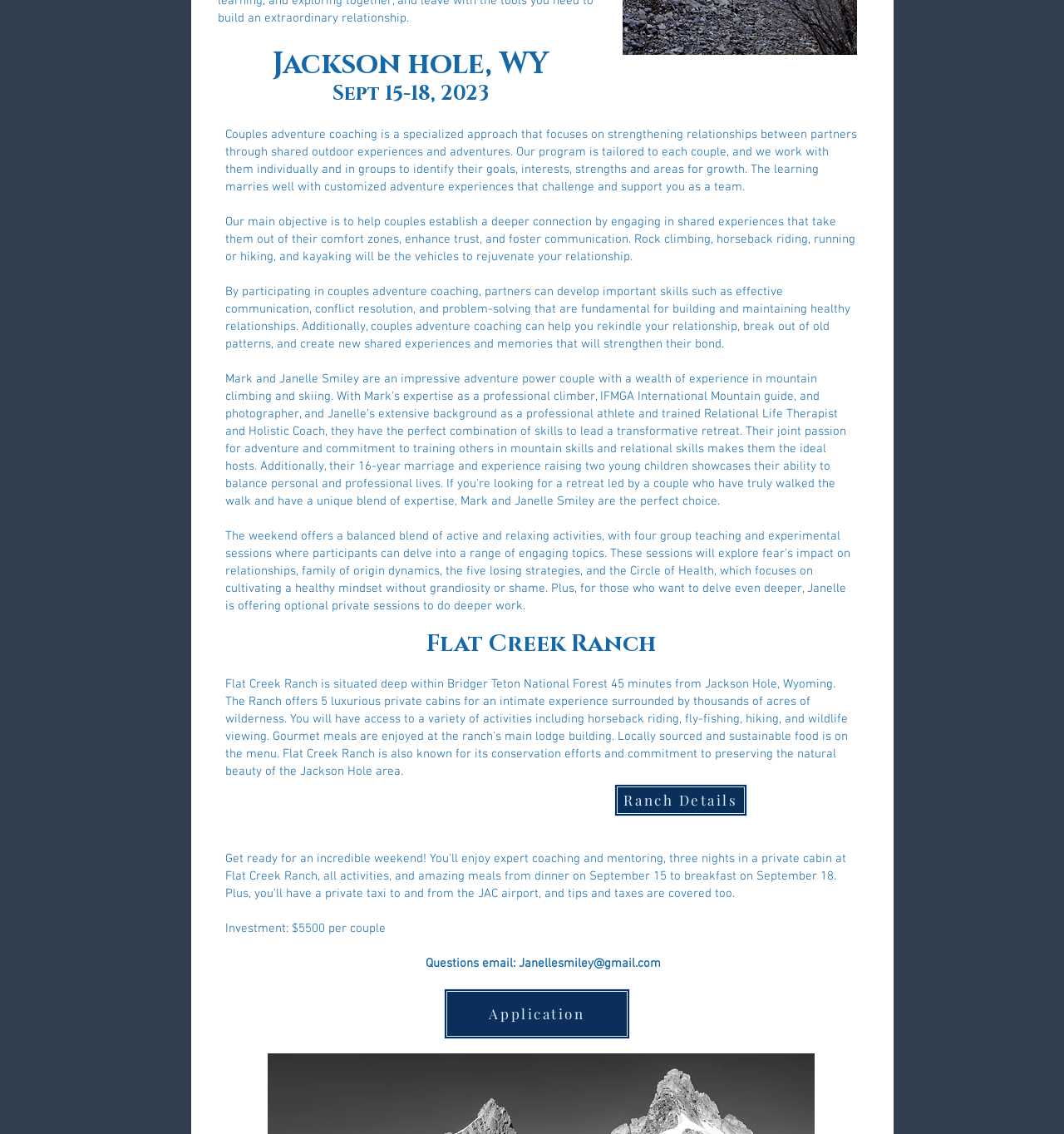Based on the element description, predict the bounding box coordinates (top-left x, top-left y, bottom-right x, bottom-right y) for the UI element in the screenshot: Ranch Details

[0.577, 0.691, 0.702, 0.72]